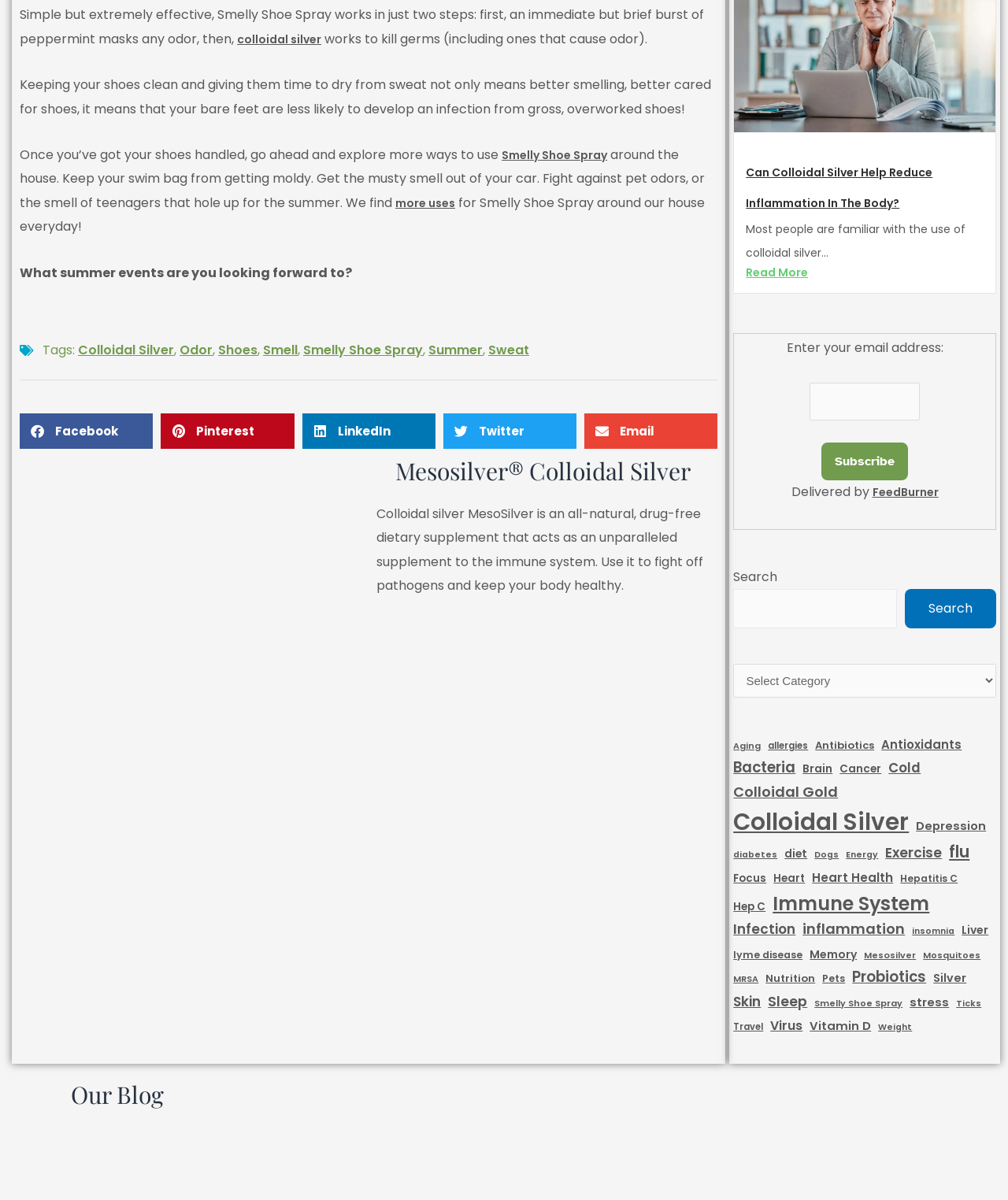Find the bounding box coordinates for the HTML element specified by: "Vitamin D".

[0.803, 0.848, 0.864, 0.862]